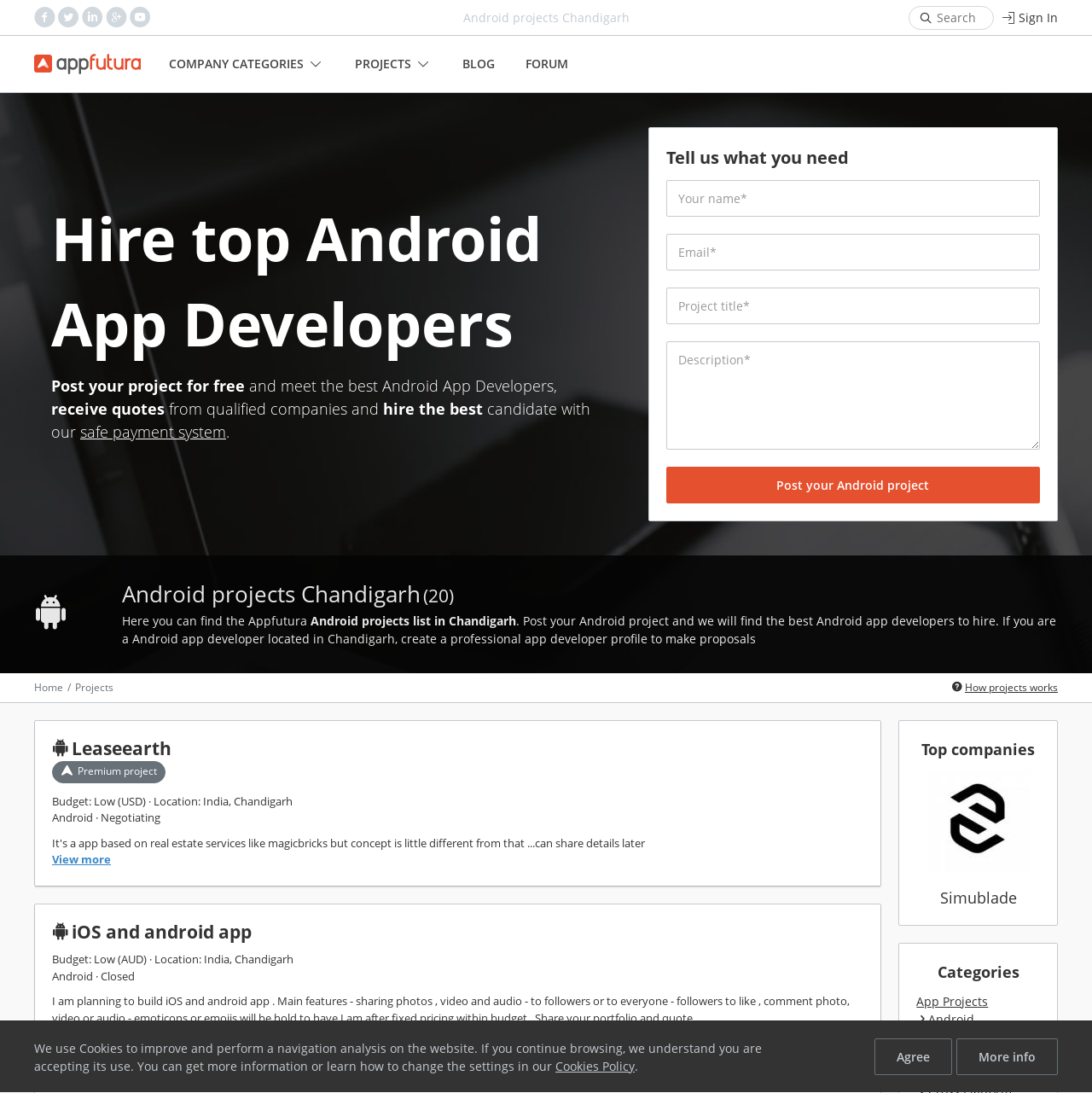Respond to the question below with a concise word or phrase:
What is the location of the 'iOS and android app' project?

India, Chandigarh